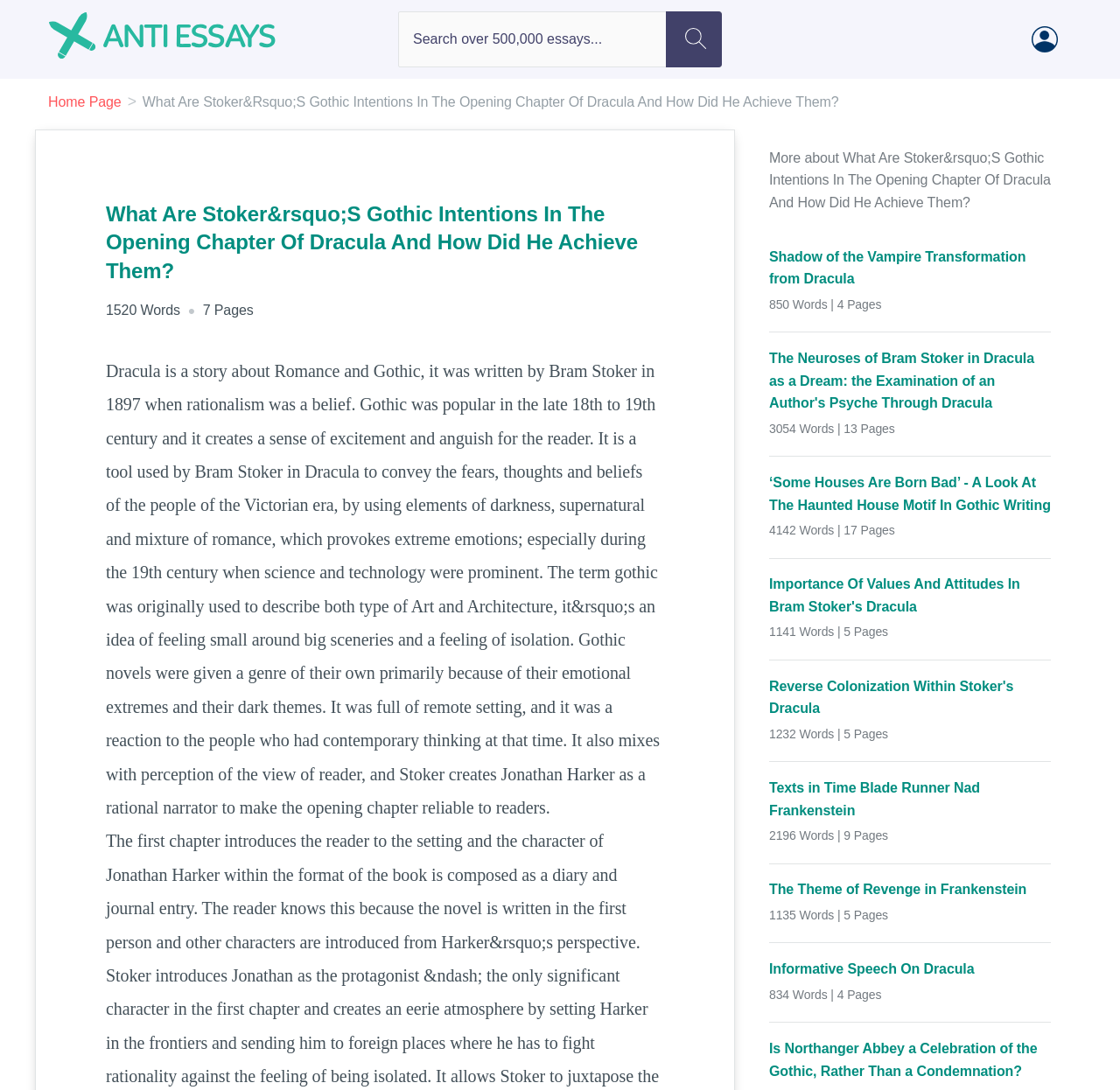Based on the description "Informative Speech On Dracula", find the bounding box of the specified UI element.

[0.687, 0.879, 0.938, 0.9]